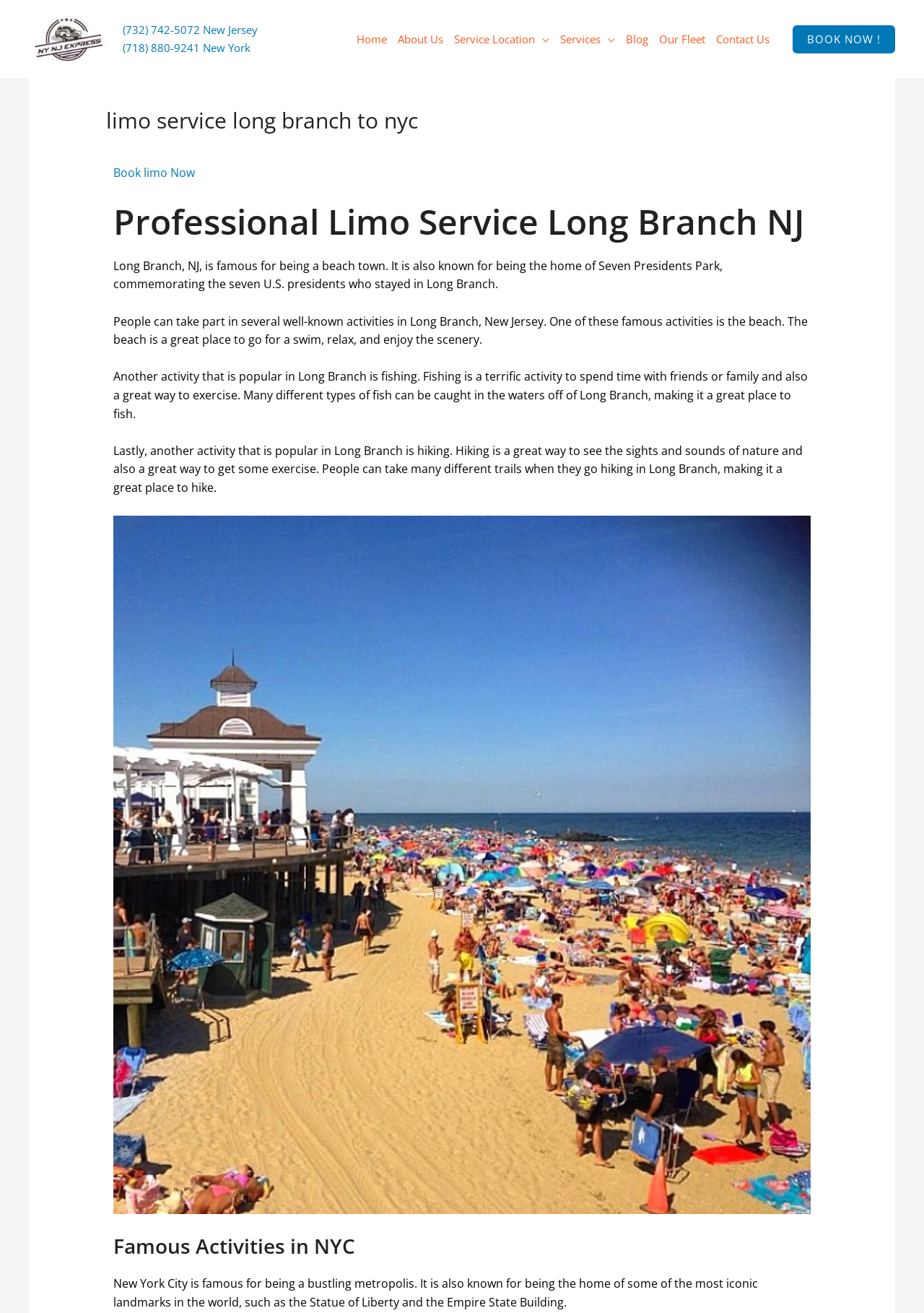Answer the question using only a single word or phrase: 
How many links are in the site navigation?

7